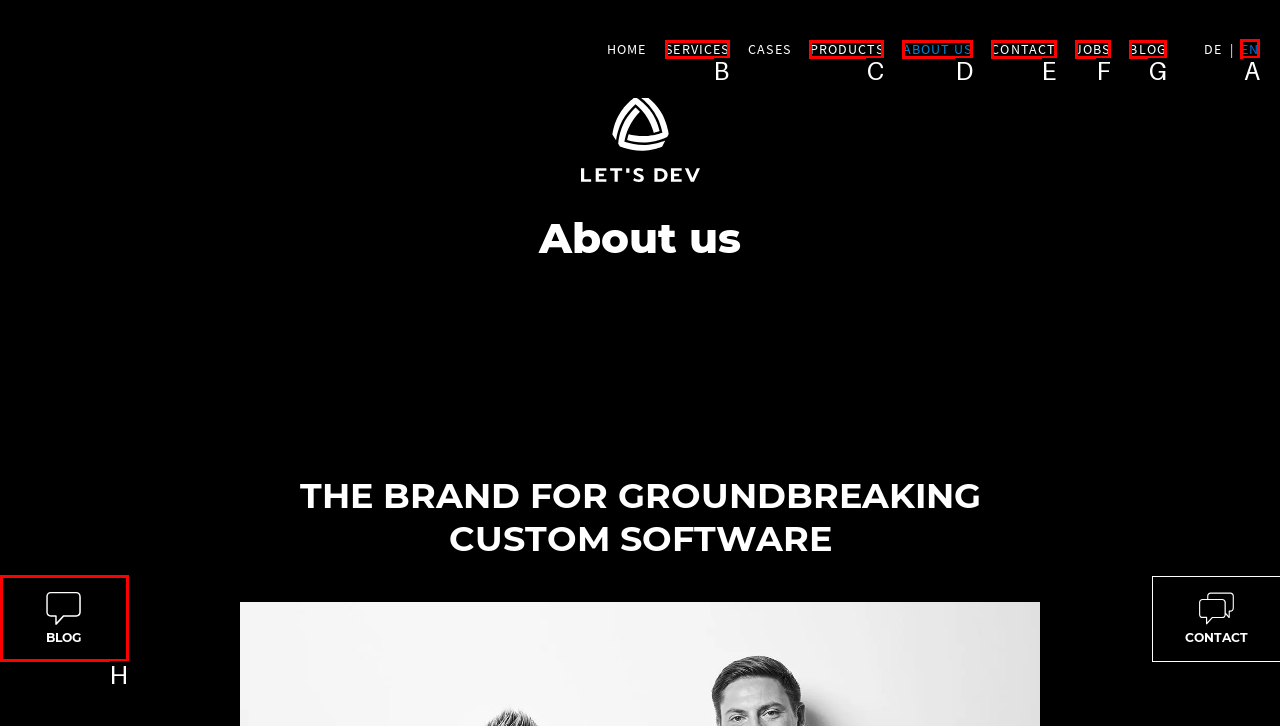Indicate the HTML element to be clicked to accomplish this task: switch to English Respond using the letter of the correct option.

A